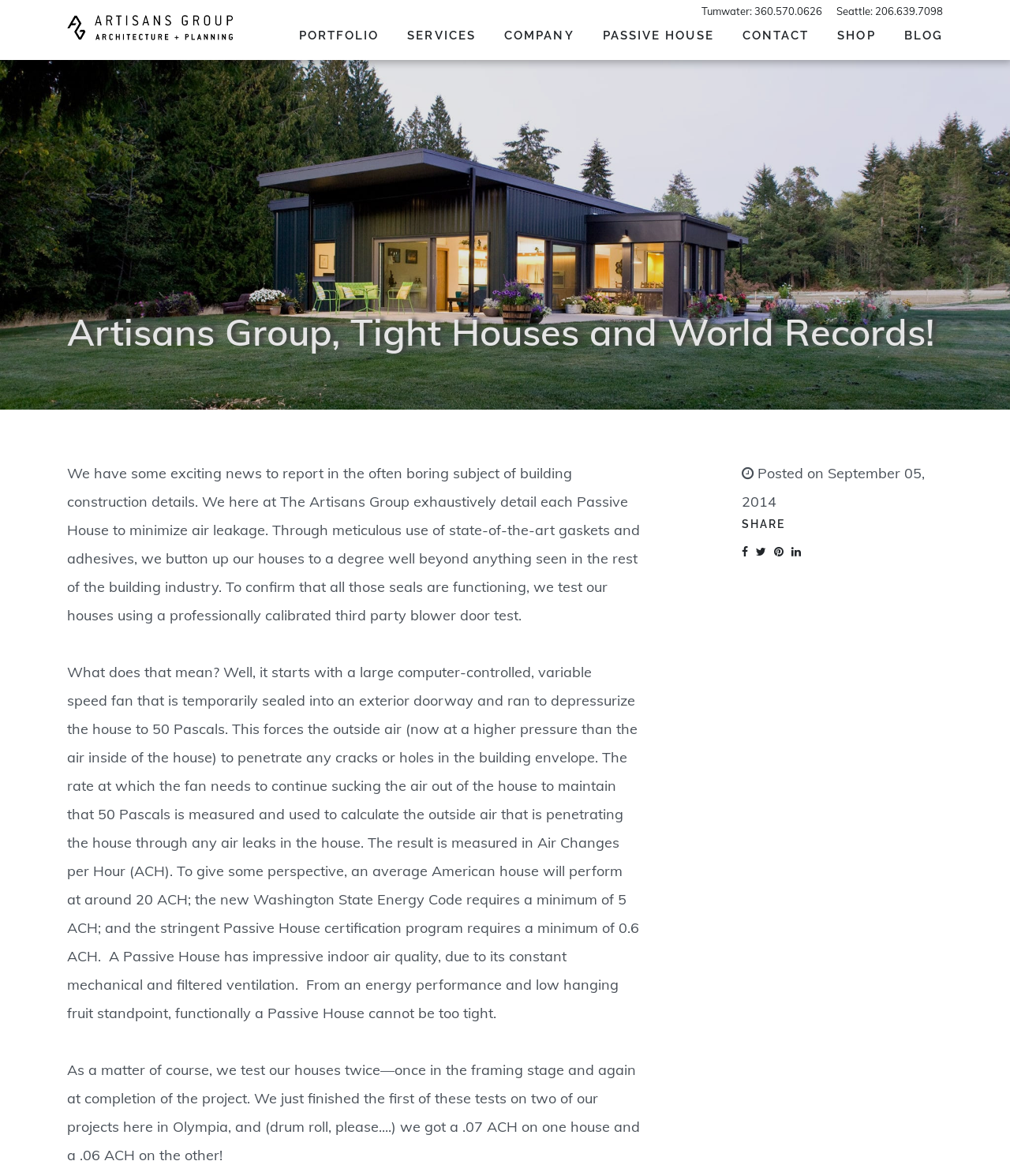Based on what you see in the screenshot, provide a thorough answer to this question: What is the minimum ACH required for Passive House certification?

I found the answer by reading the StaticText element that explains the ACH measurement and its requirements for different certifications, including Passive House certification which requires a minimum of 0.6 ACH.